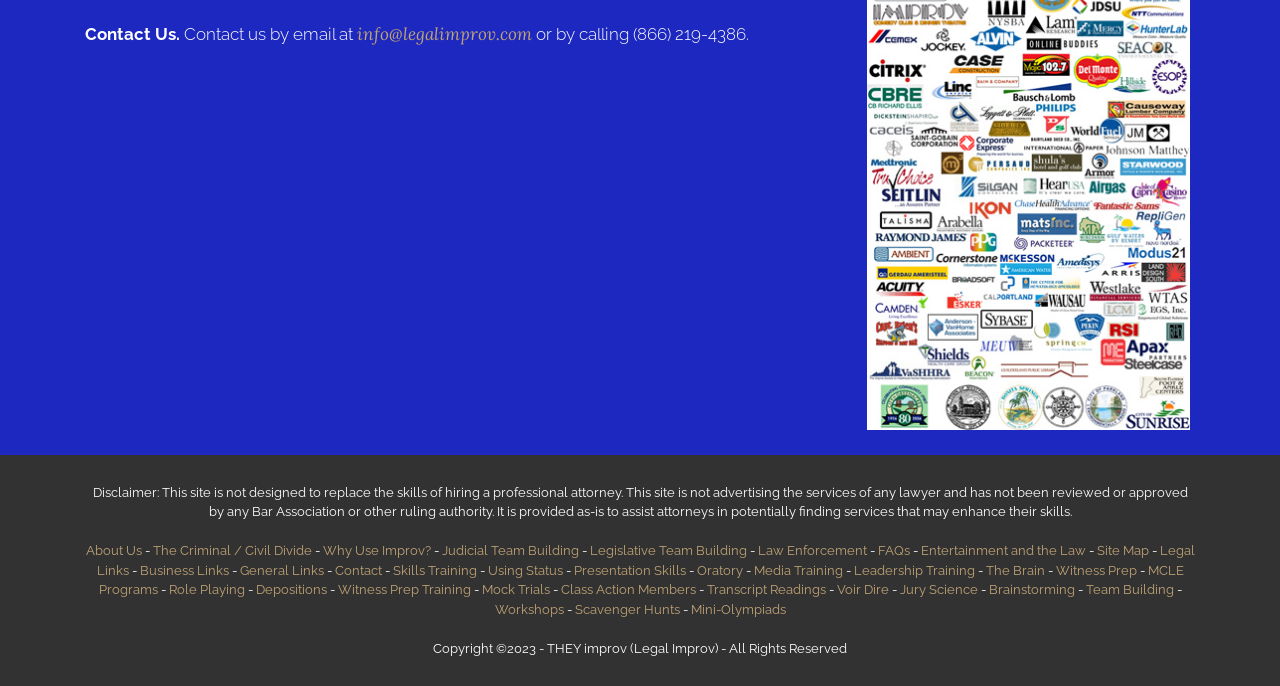Provide a short answer using a single word or phrase for the following question: 
What is the disclaimer about?

Not replacing professional attorney skills